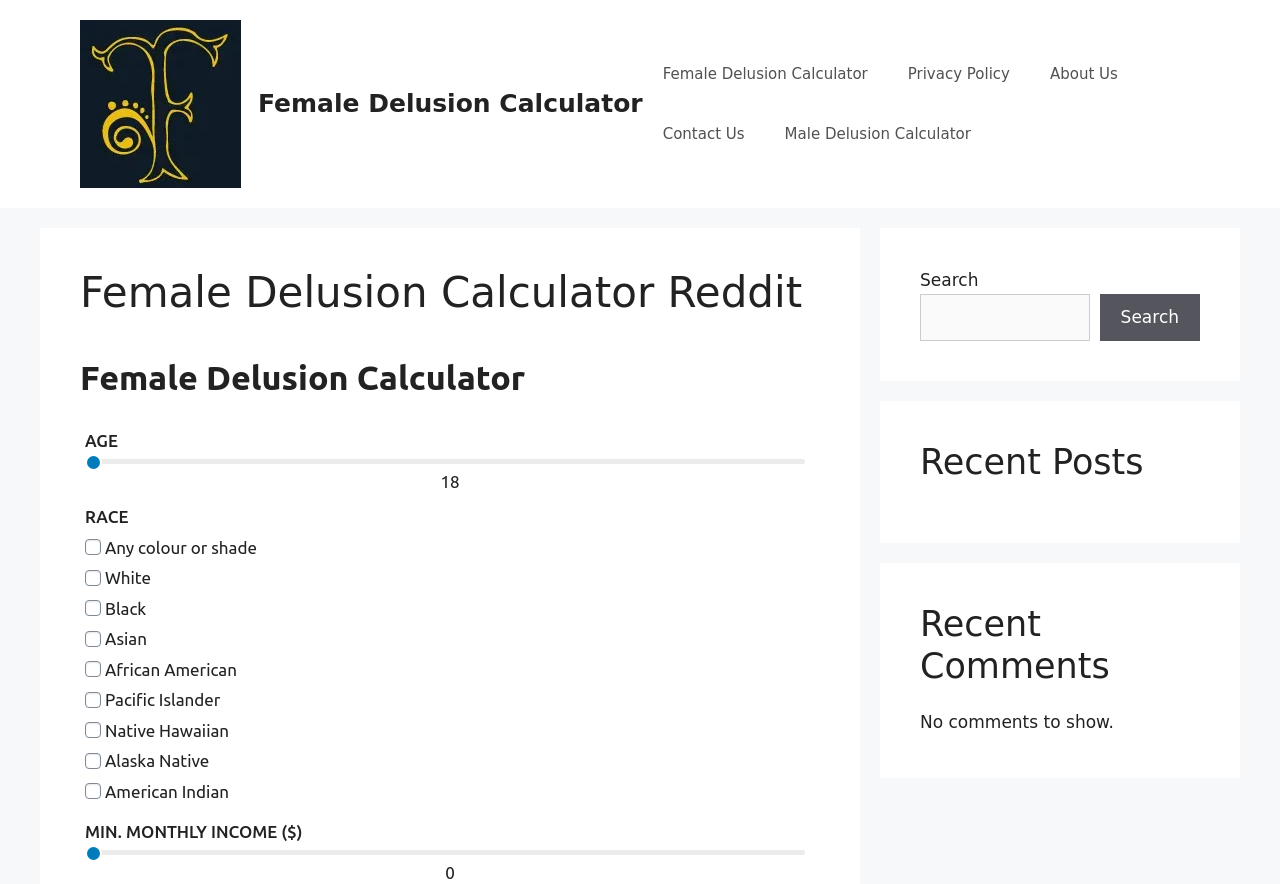Could you identify the text that serves as the heading for this webpage?

Female Delusion Calculator Reddit